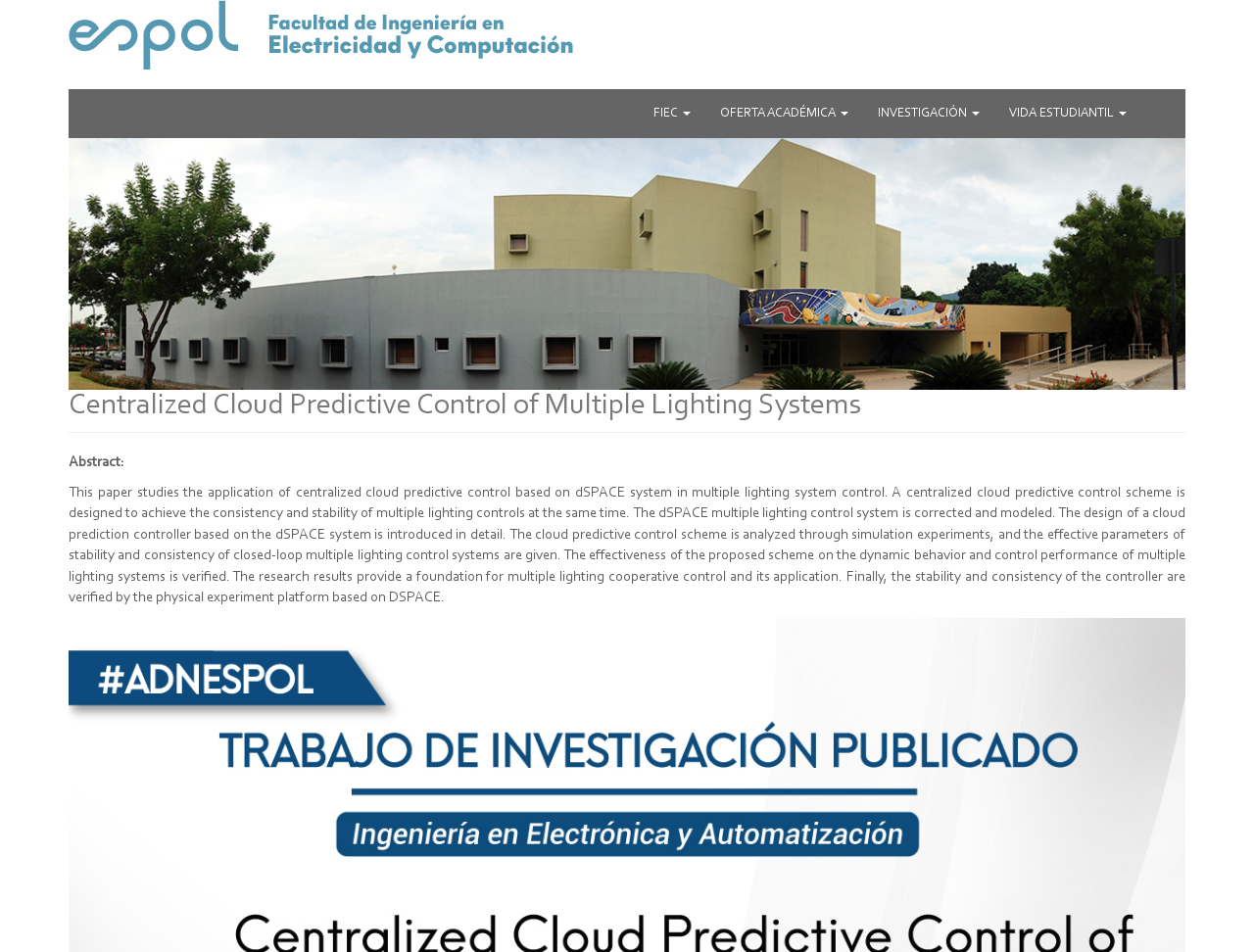What is the main topic of this webpage?
Refer to the image and give a detailed answer to the question.

Based on the heading and the content of the webpage, it is clear that the main topic is about centralized cloud predictive control, specifically its application in multiple lighting systems.